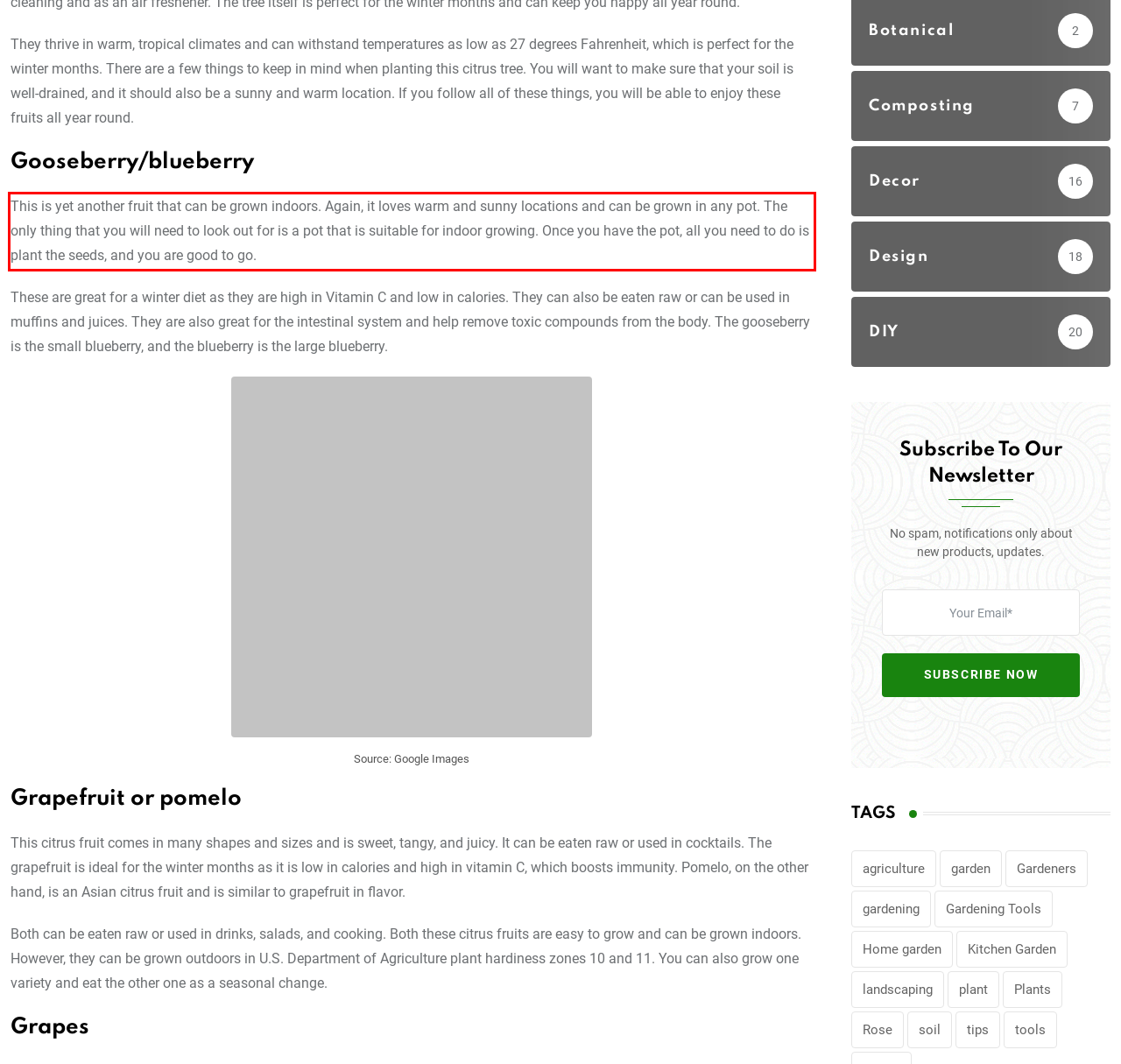Observe the screenshot of the webpage, locate the red bounding box, and extract the text content within it.

This is yet another fruit that can be grown indoors. Again, it loves warm and sunny locations and can be grown in any pot. The only thing that you will need to look out for is a pot that is suitable for indoor growing. Once you have the pot, all you need to do is plant the seeds, and you are good to go.